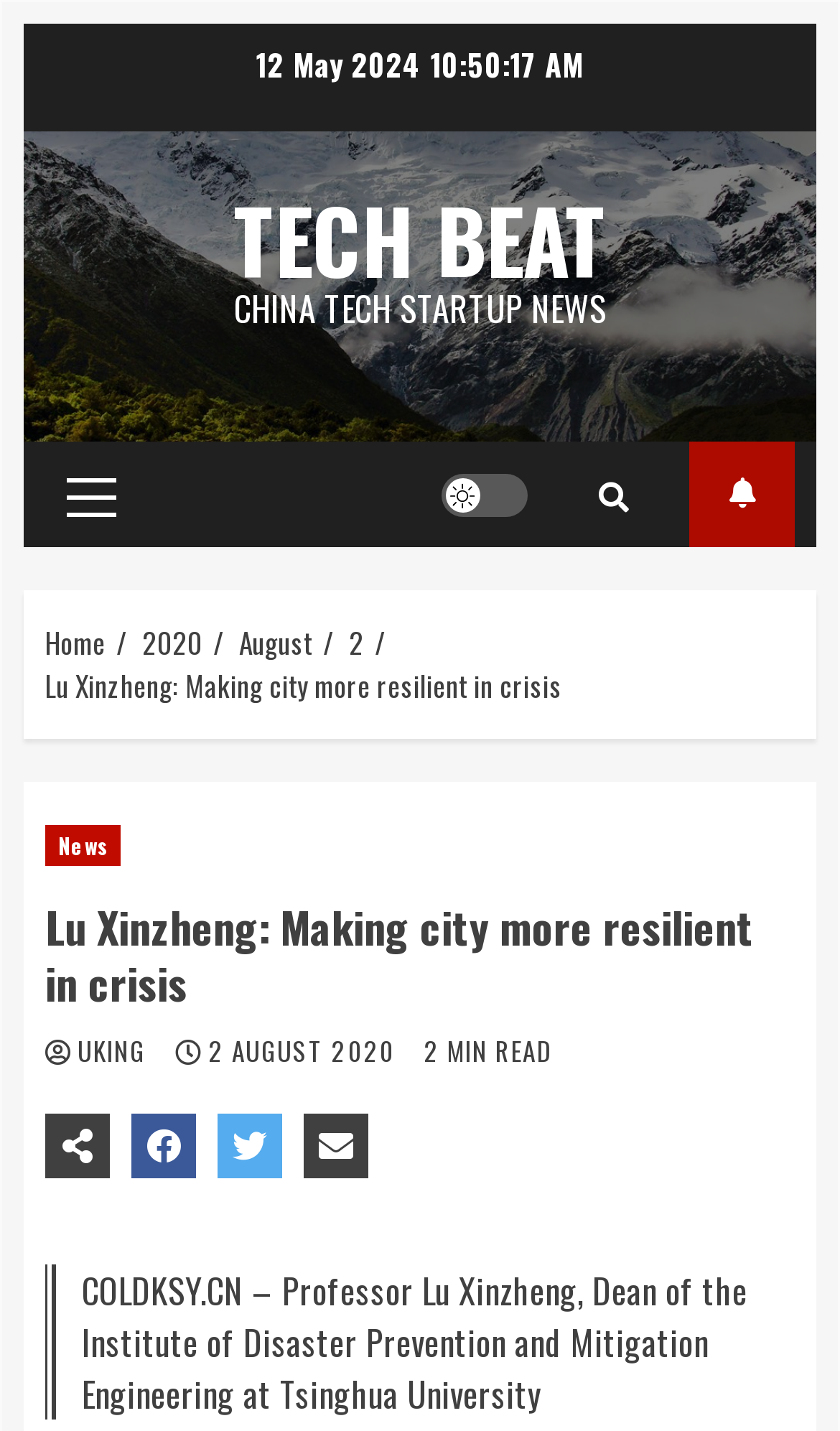Identify the bounding box coordinates of the clickable region necessary to fulfill the following instruction: "Click on the 'TECH BEAT' link". The bounding box coordinates should be four float numbers between 0 and 1, i.e., [left, top, right, bottom].

[0.278, 0.122, 0.722, 0.212]